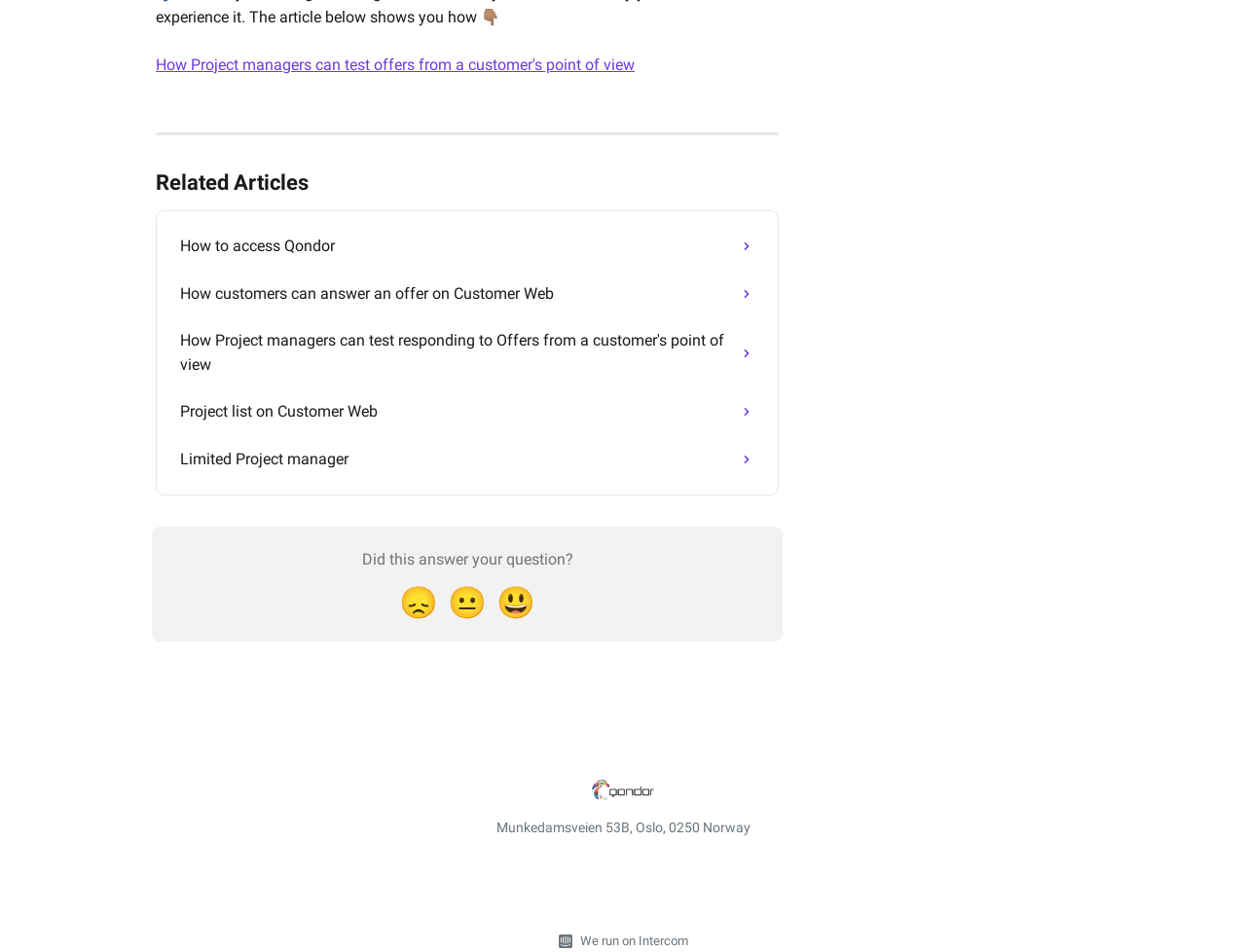Locate the bounding box of the UI element based on this description: "Project list on Customer Web". Provide four float numbers between 0 and 1 as [left, top, right, bottom].

[0.135, 0.408, 0.615, 0.458]